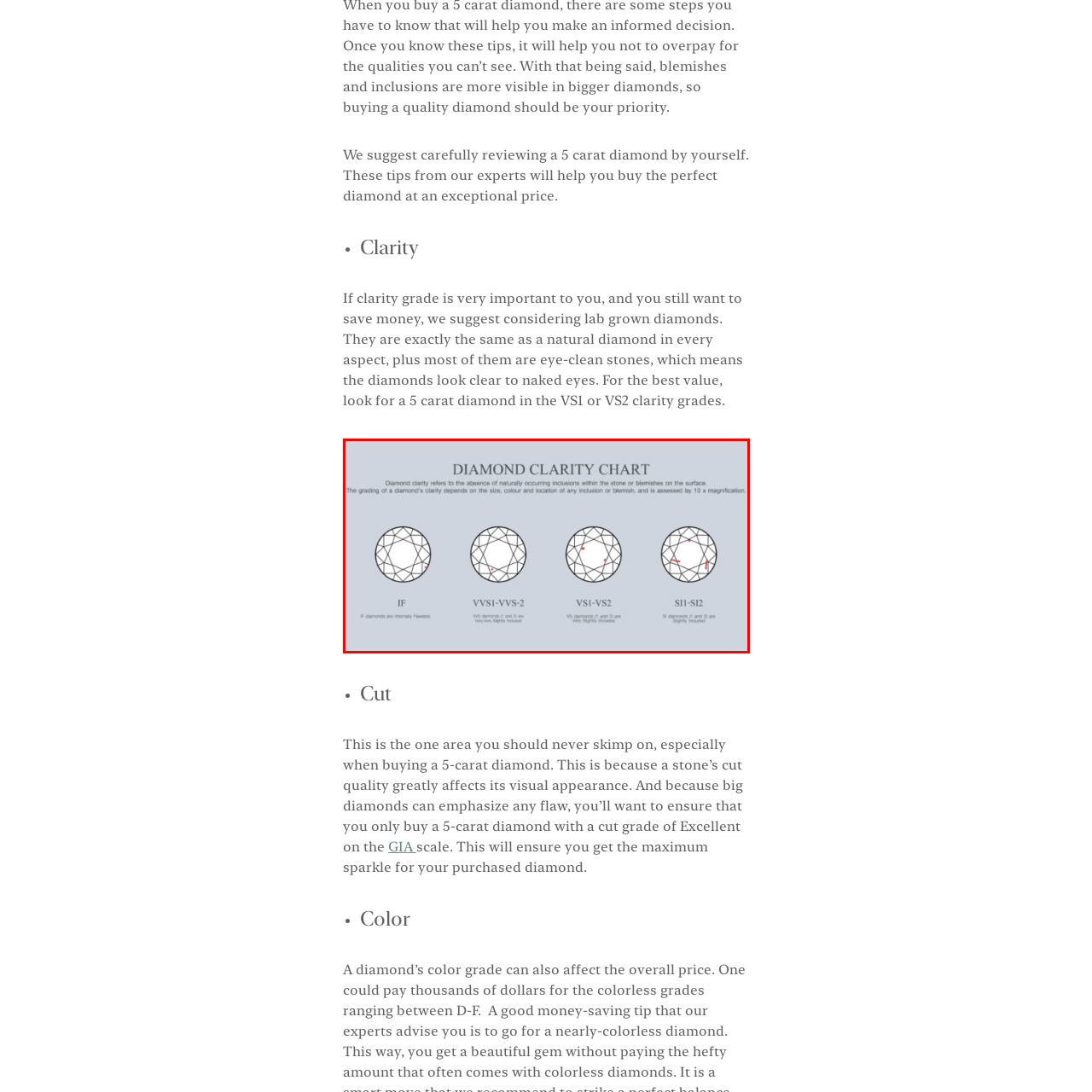Provide an elaborate description of the visual elements present in the image enclosed by the red boundary.

The image presents a "Diamond Clarity Chart," which visually illustrates the different clarity grades of diamonds. Each section features an image of a diamond viewed from the top, paired with a label indicating its clarity category: IF (Internally Flawless), VVS1-VVS2 (Very Very Slightly Included), VS1-VS2 (Very Slightly Included), and SI1-SI2 (Slightly Included). The top of the chart highlights a brief description, emphasizing that diamond clarity refers to the absence of naturally occurring inclusions and blemishes, assessed under 10x magnification. This chart serves as a valuable guide for potential buyers, particularly when considering premium options like a 5-carat diamond, aligning with expert advice to focus on clarity among other critical factors.